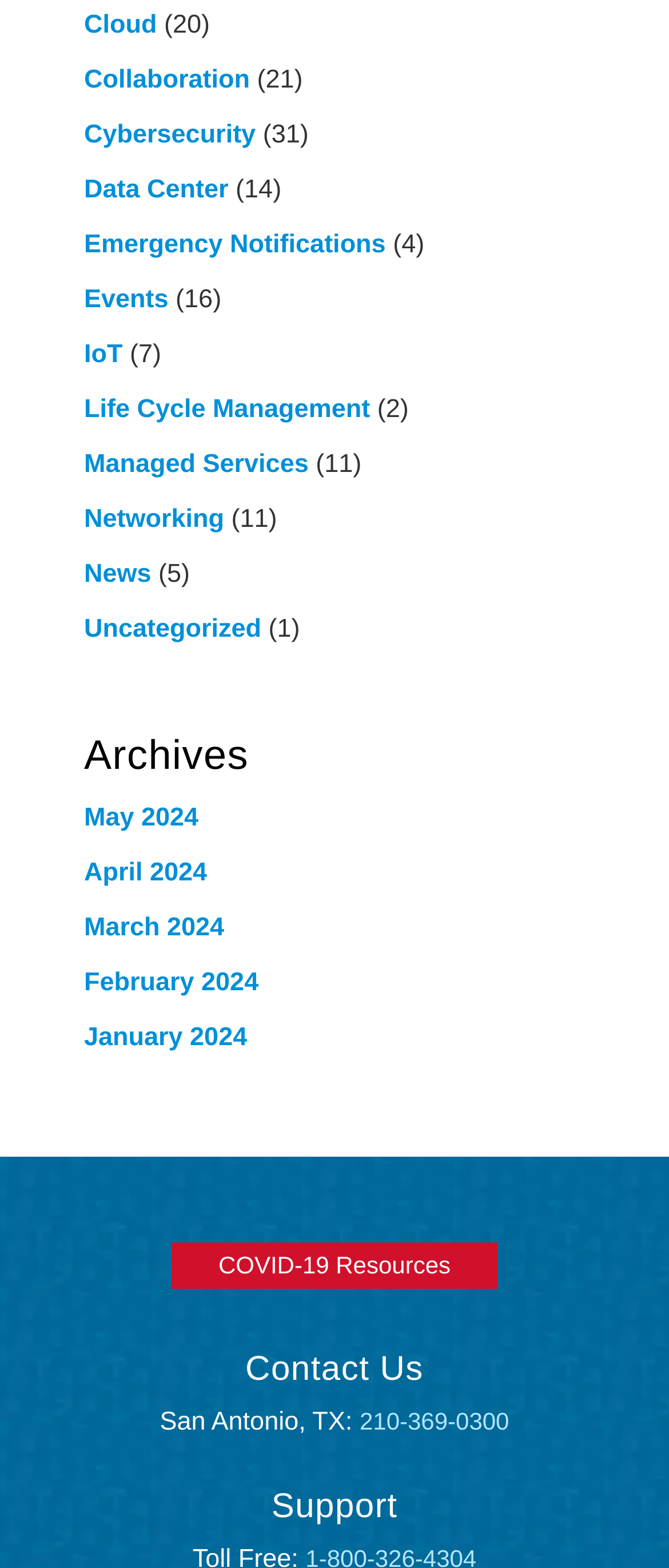What is the most recent archive month?
Based on the image, answer the question with a single word or brief phrase.

May 2024